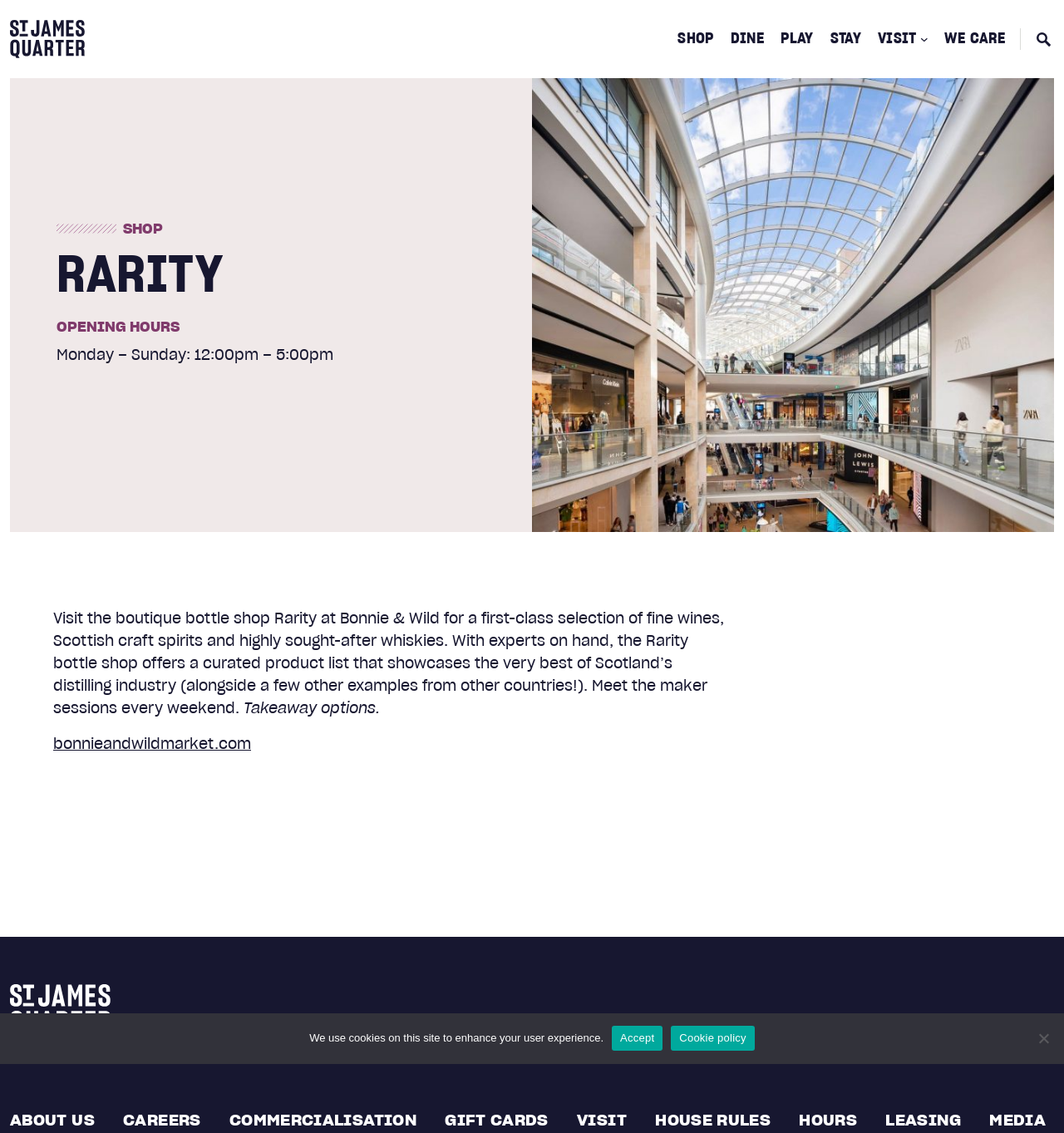What is the name of the boutique bottle shop?
Provide a concise answer using a single word or phrase based on the image.

Rarity